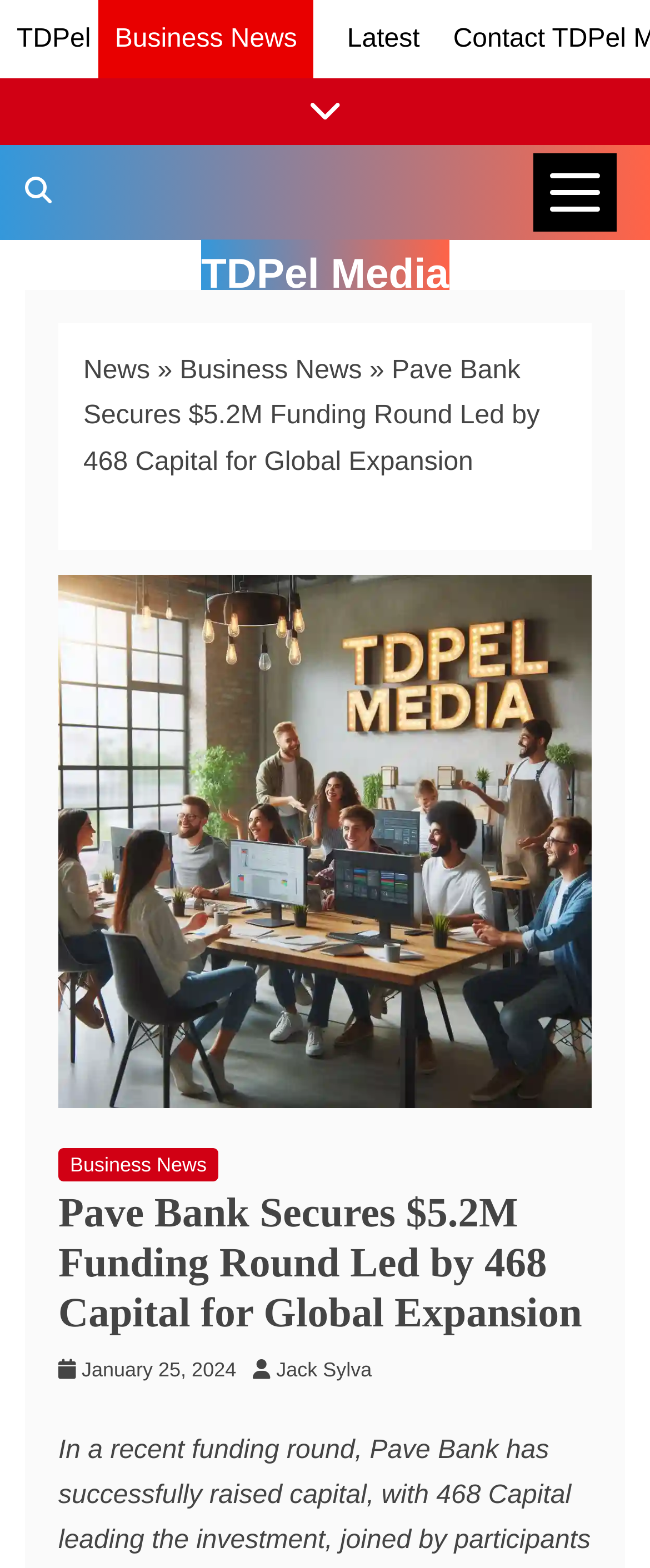Extract the primary header of the webpage and generate its text.

Pave Bank Secures $5.2M Funding Round Led by 468 Capital for Global Expansion